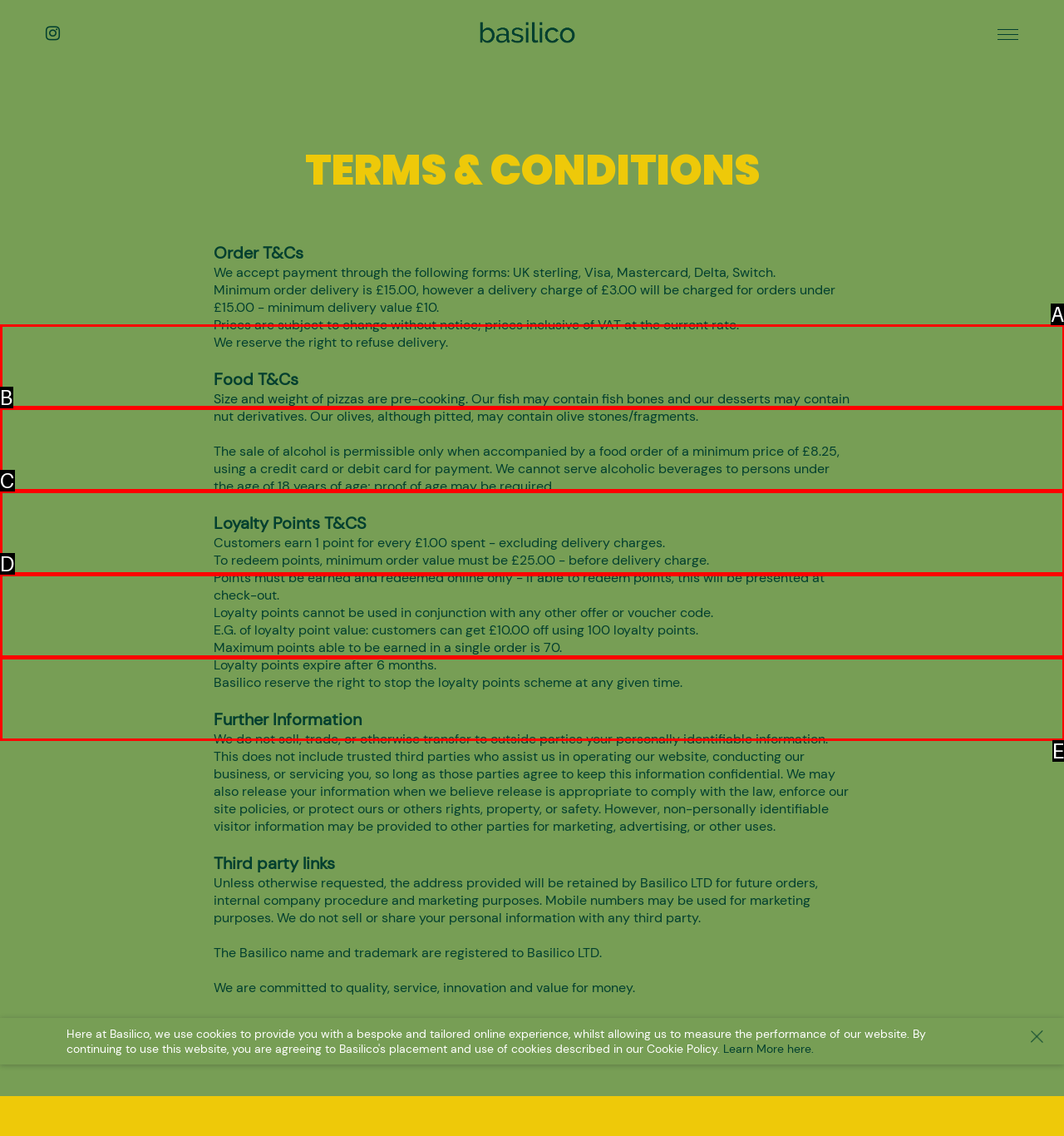Which option is described as follows: About Us
Answer with the letter of the matching option directly.

C